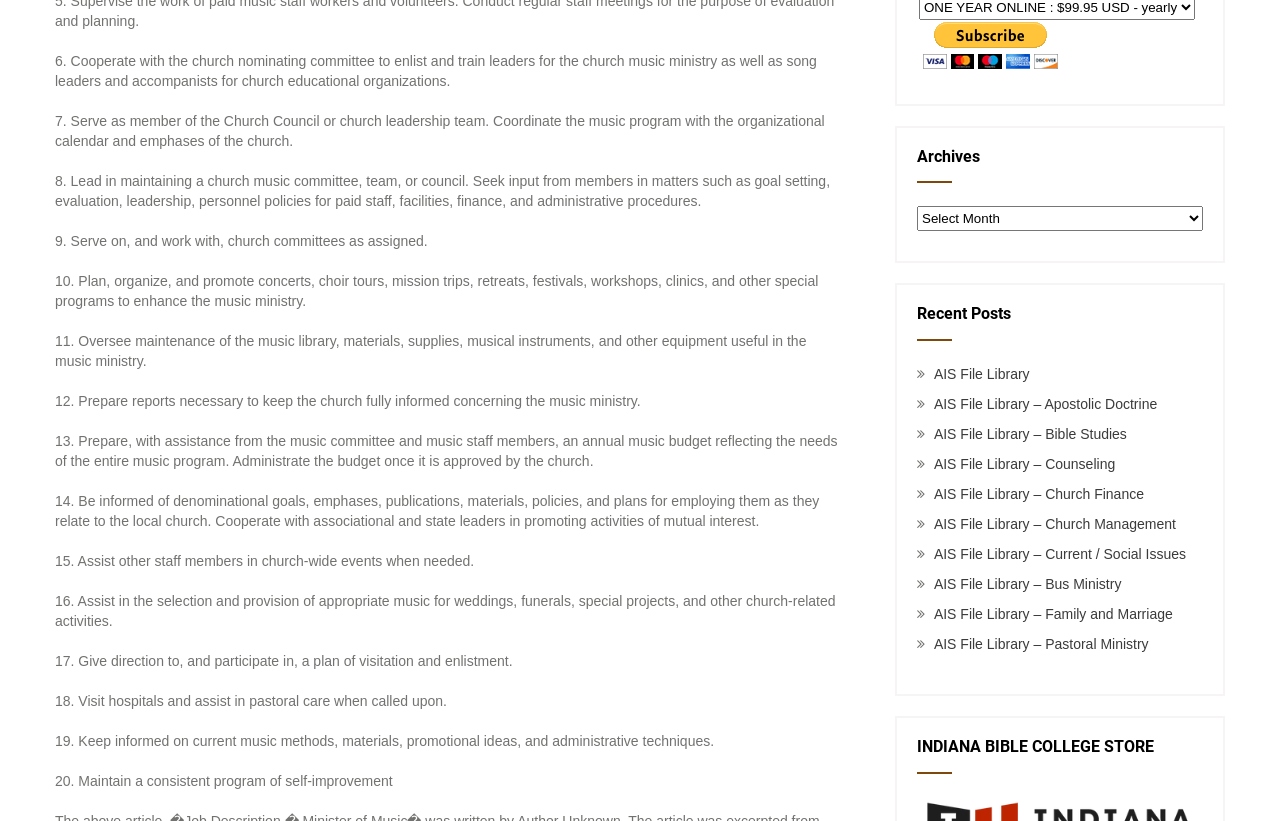From the webpage screenshot, identify the region described by AIS File Library – Counseling. Provide the bounding box coordinates as (top-left x, top-left y, bottom-right x, bottom-right y), with each value being a floating point number between 0 and 1.

[0.73, 0.555, 0.871, 0.575]